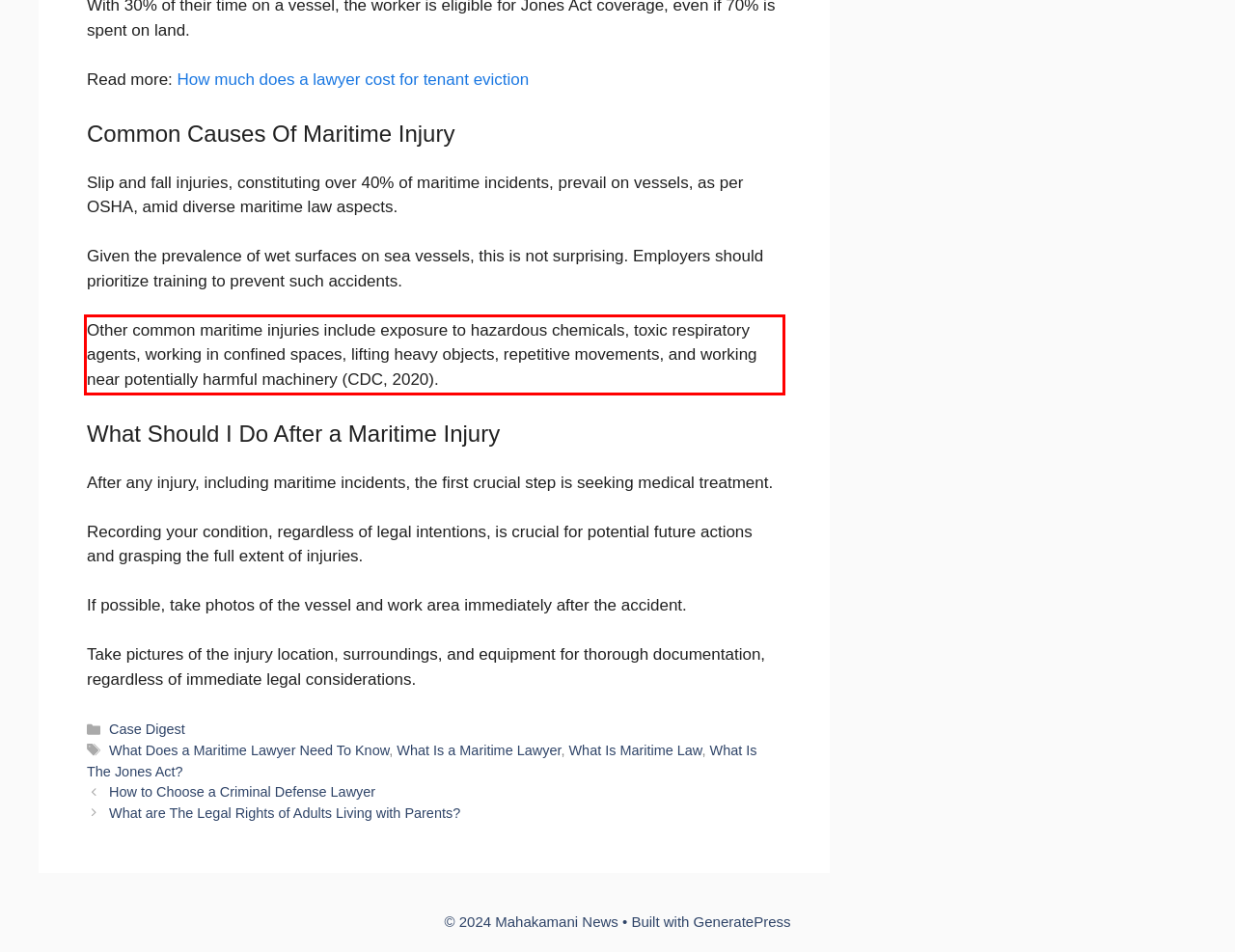Using the provided webpage screenshot, identify and read the text within the red rectangle bounding box.

Other common maritime injuries include exposure to hazardous chemicals, toxic respiratory agents, working in confined spaces, lifting heavy objects, repetitive movements, and working near potentially harmful machinery (CDC, 2020).